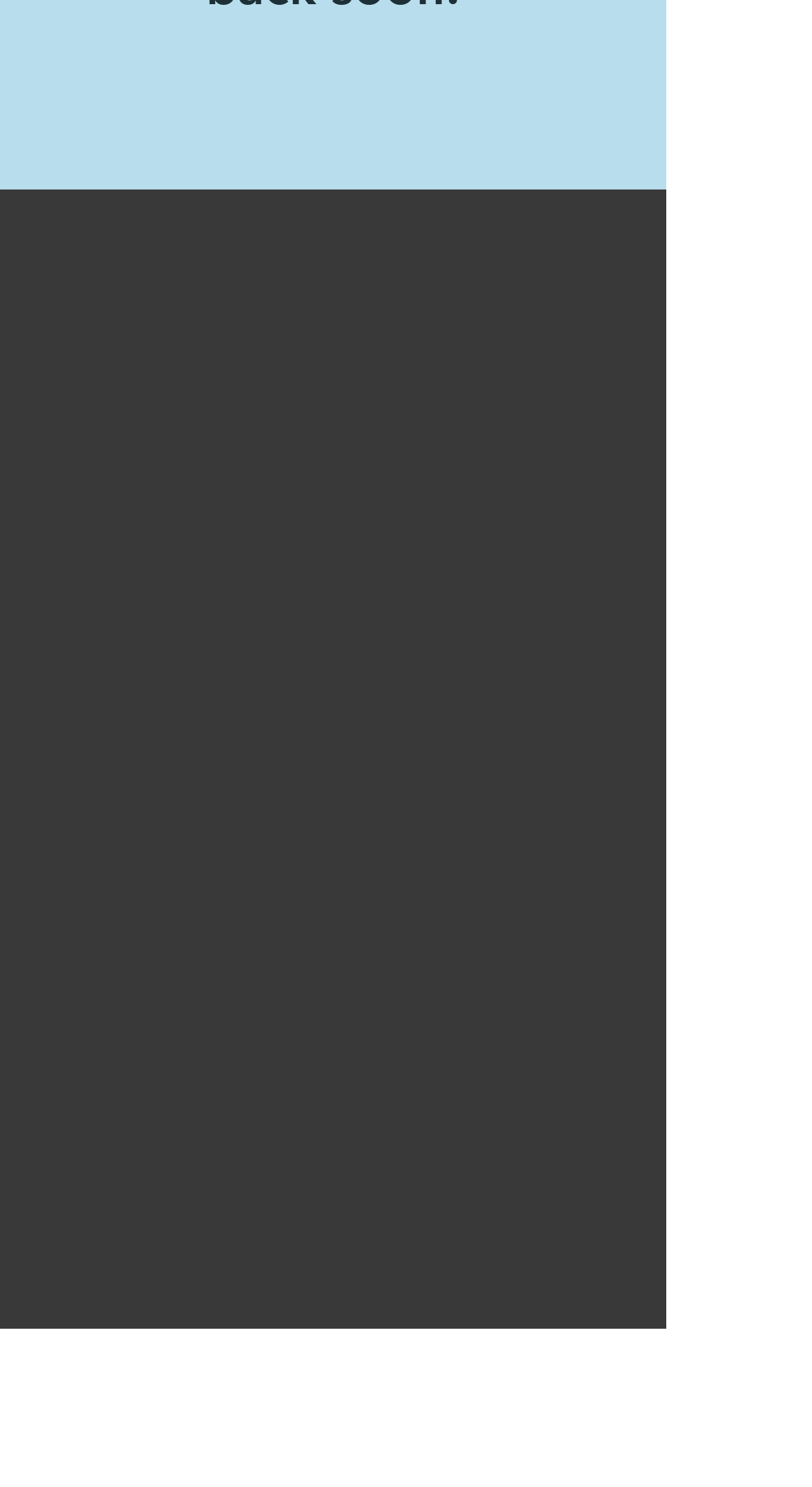Could you find the bounding box coordinates of the clickable area to complete this instruction: "Click the 'Facebook' link"?

[0.033, 0.605, 0.1, 0.641]